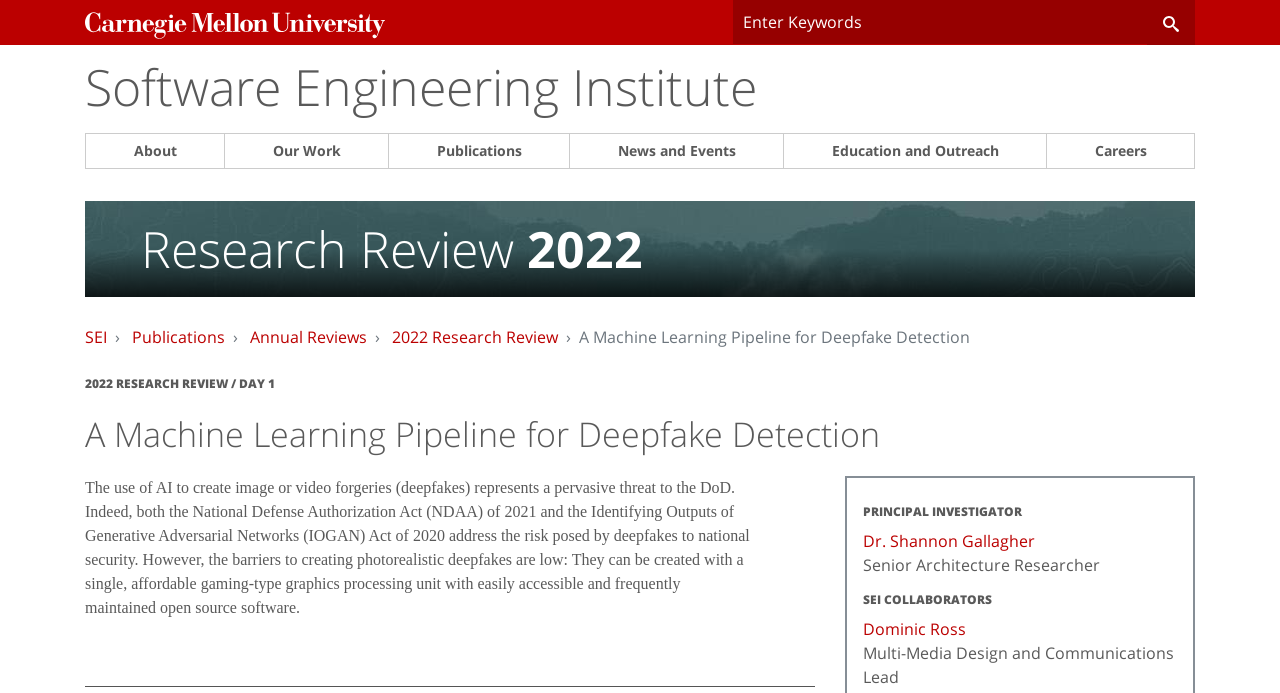What is the role of Dominic Ross in the project?
Offer a detailed and full explanation in response to the question.

The role of Dominic Ross is mentioned in the static text 'Multi-Media Design and Communications Lead' which is a child element of the link 'Dominic Ross'.